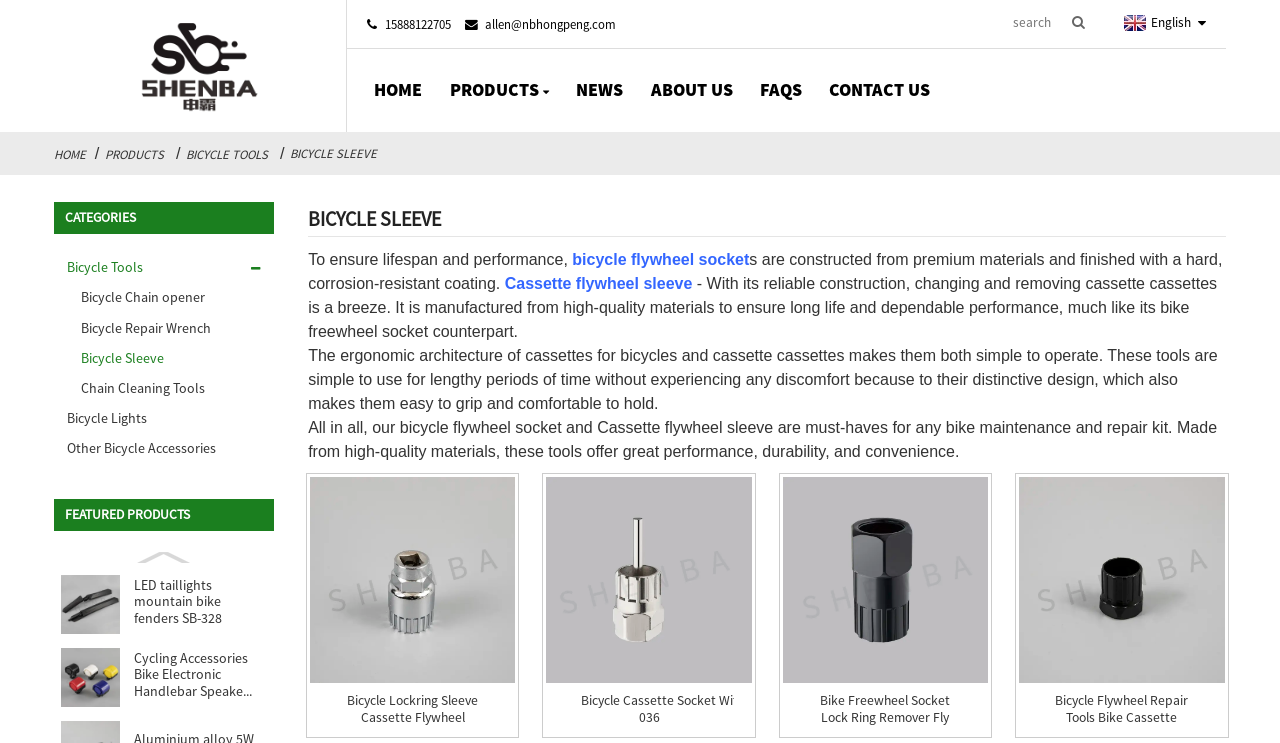Find the bounding box coordinates of the clickable element required to execute the following instruction: "check featured products". Provide the coordinates as four float numbers between 0 and 1, i.e., [left, top, right, bottom].

[0.042, 0.672, 0.214, 0.715]